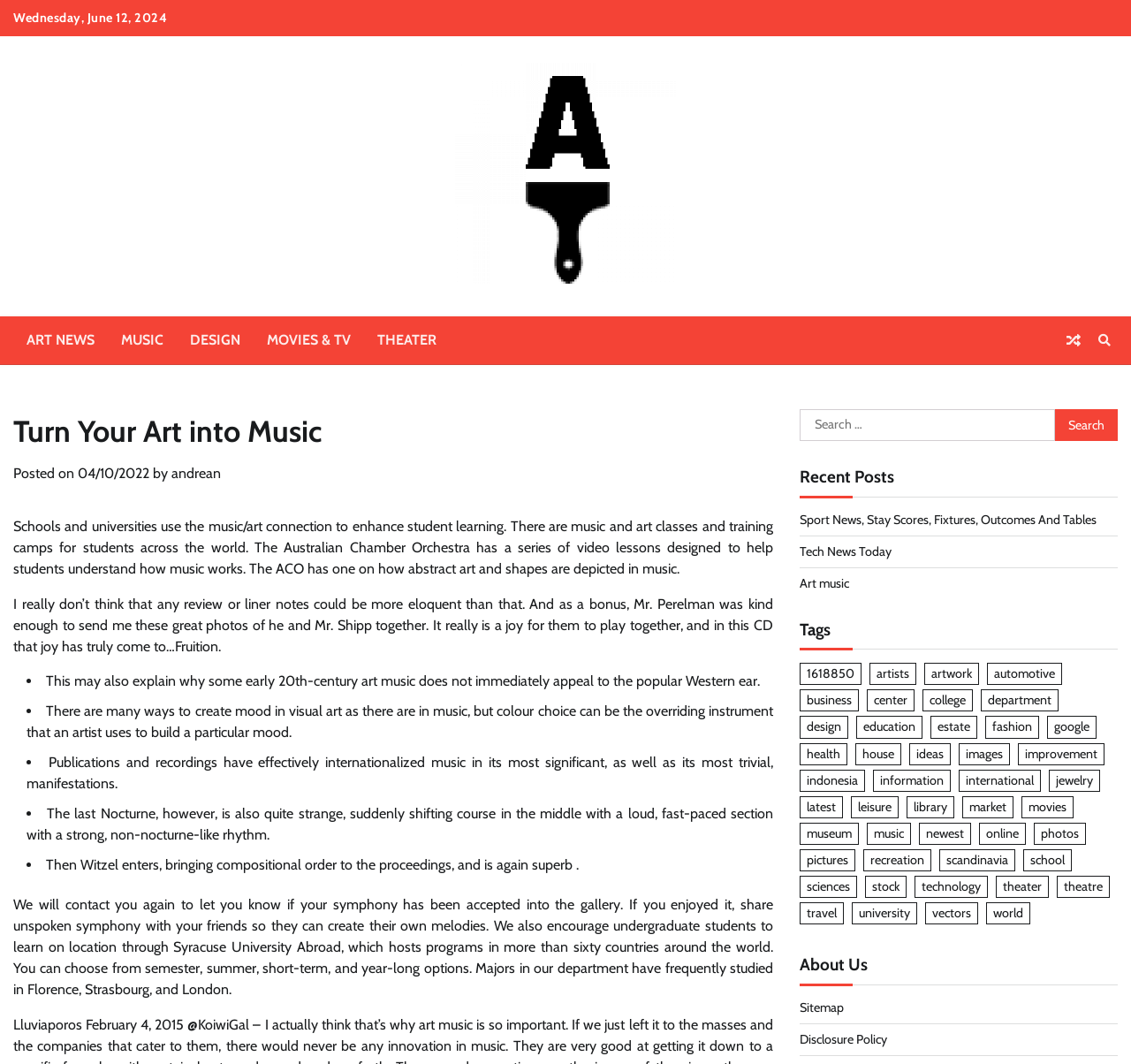Answer with a single word or phrase: 
What is the date of the post?

04/10/2022